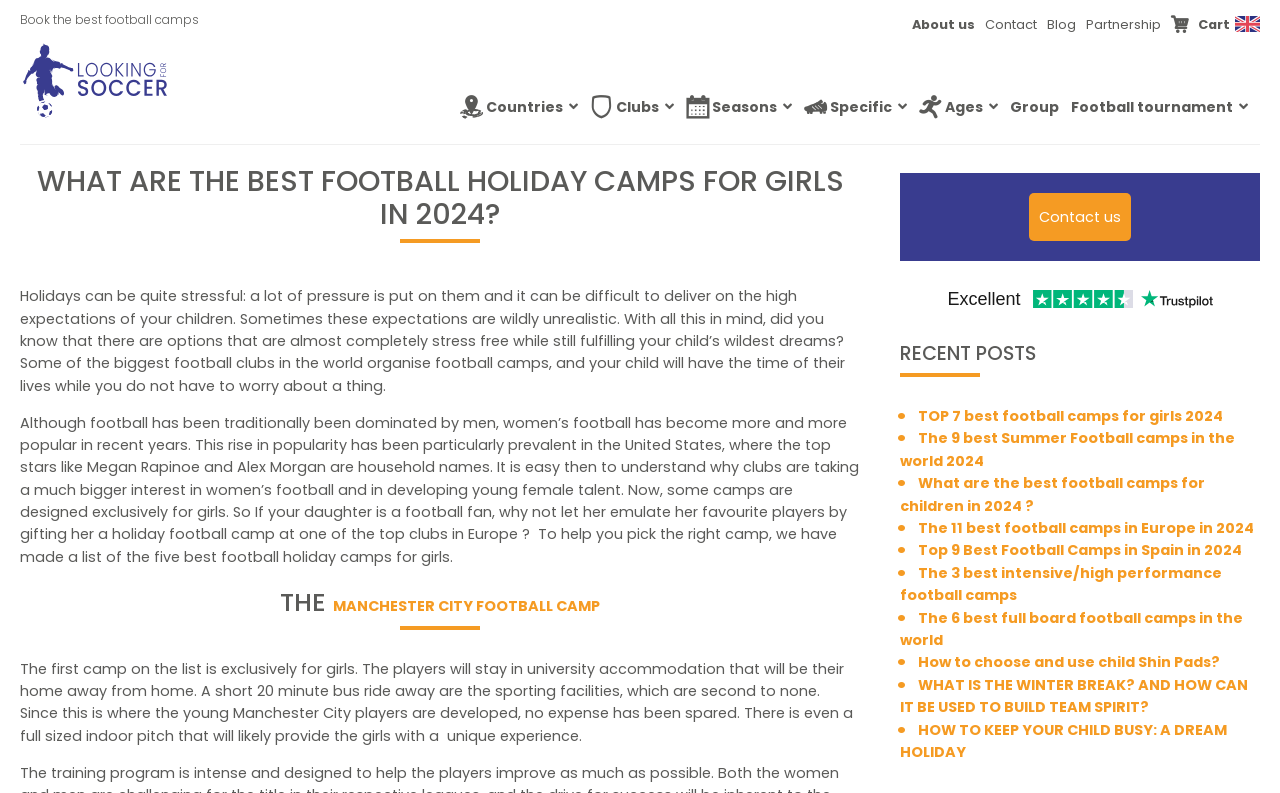Provide an in-depth caption for the contents of the webpage.

This webpage is about finding the best football holiday camps for girls. At the top, there is a header section with links to "About us", "Contact", "Blog", "Partnership", and "Cart". There is also a language selection option with a flag icon. Below the header, there is a prominent heading that reads "What are the best football holiday camps for girls in 2024?".

The main content of the page is divided into sections. The first section explains the benefits of football camps for girls, highlighting how they can be a stress-free and exciting experience for children. The text also mentions the growing popularity of women's football and how some camps are designed exclusively for girls.

The next section is about a specific football camp, the Manchester City Football Camp, which is exclusively for girls. The camp offers university accommodation and top-notch sporting facilities, including a full-sized indoor pitch.

On the right side of the page, there is a section with links to recent posts, including articles about the best football camps for girls, summer football camps, and how to choose the right football camp for children.

At the bottom of the page, there is a section with customer reviews powered by Trustpilot. There are also links to other related articles and a "Contact us" option. Overall, the webpage provides information and resources for parents looking to find the best football holiday camps for their daughters.